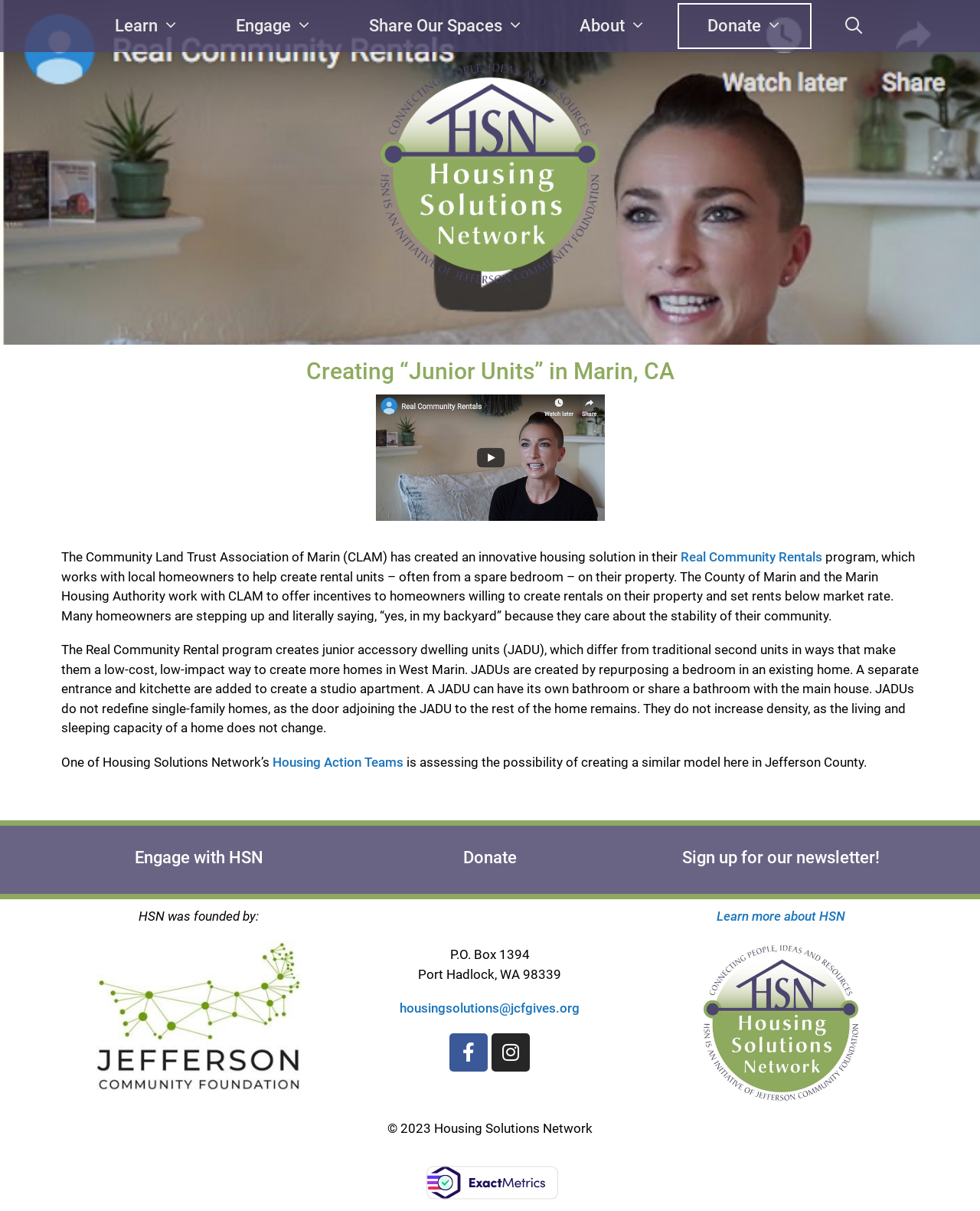Answer briefly with one word or phrase:
What is the purpose of the Real Community Rentals program?

Create rental units